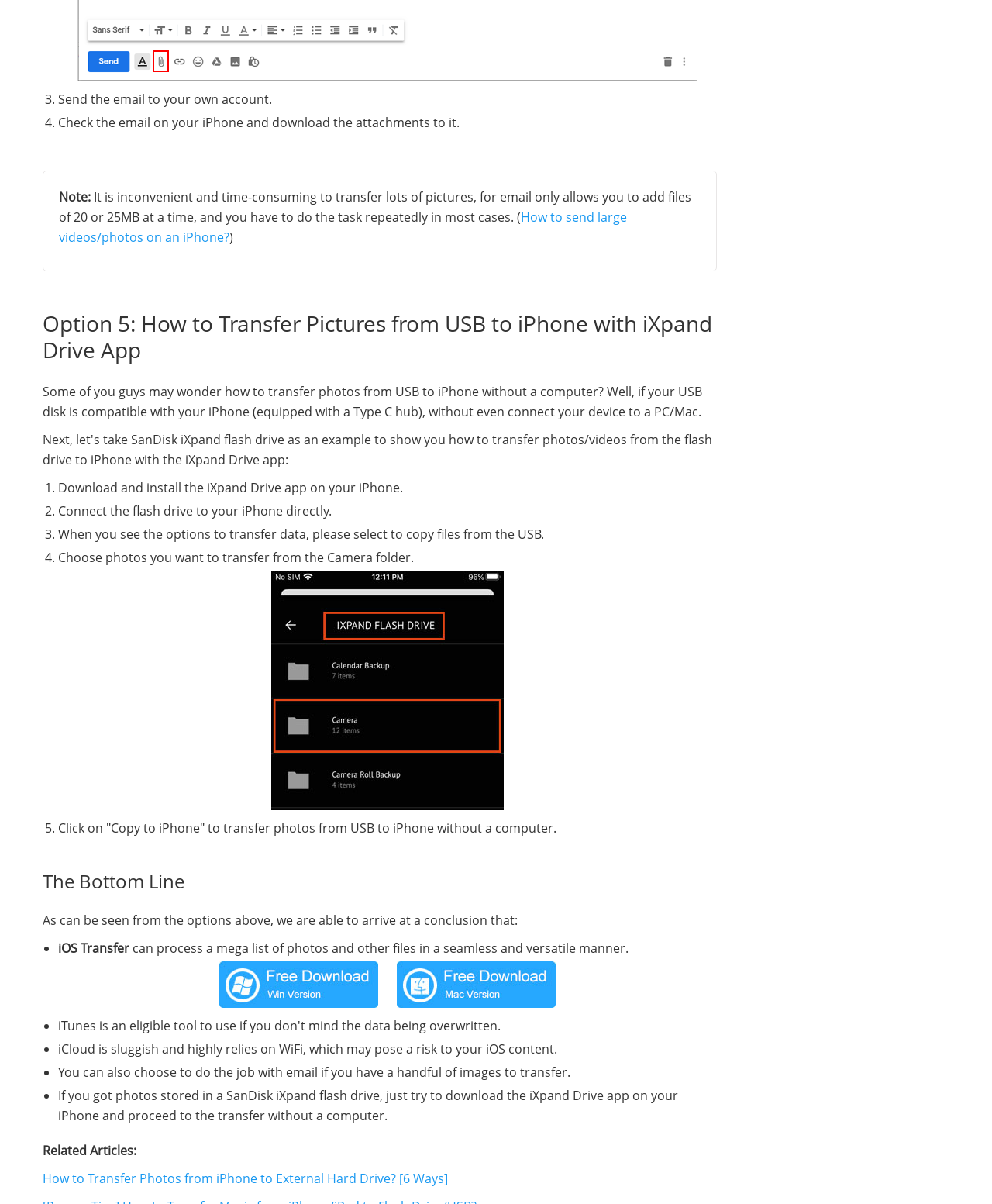Can you identify the bounding box coordinates of the clickable region needed to carry out this instruction: 'Click on 'ios transfer for mac''? The coordinates should be four float numbers within the range of 0 to 1, stated as [left, top, right, bottom].

[0.4, 0.81, 0.56, 0.824]